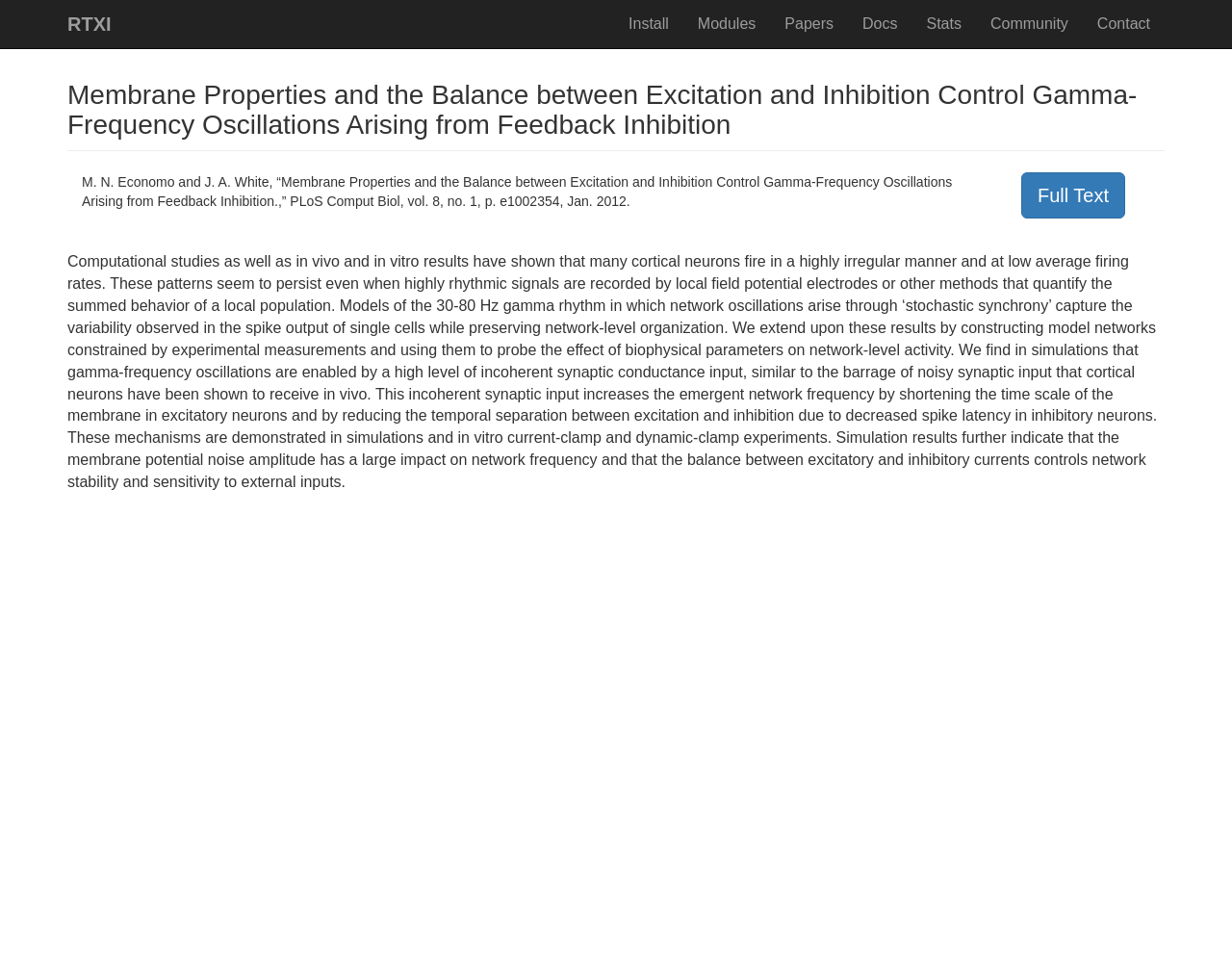Find the bounding box coordinates of the element's region that should be clicked in order to follow the given instruction: "Check the Stats page". The coordinates should consist of four float numbers between 0 and 1, i.e., [left, top, right, bottom].

[0.74, 0.0, 0.792, 0.049]